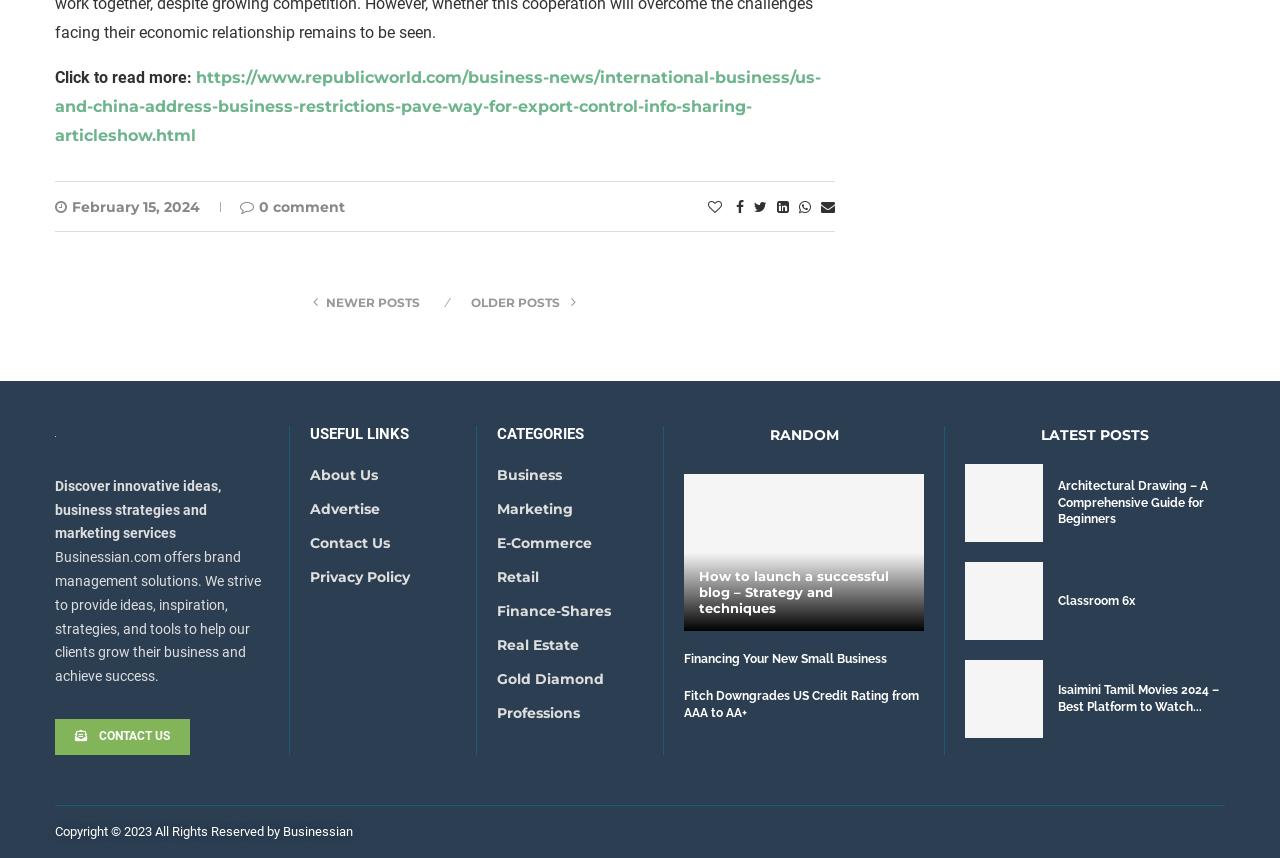Can you find the bounding box coordinates for the element to click on to achieve the instruction: "Contact us for business inquiries"?

[0.043, 0.838, 0.148, 0.879]